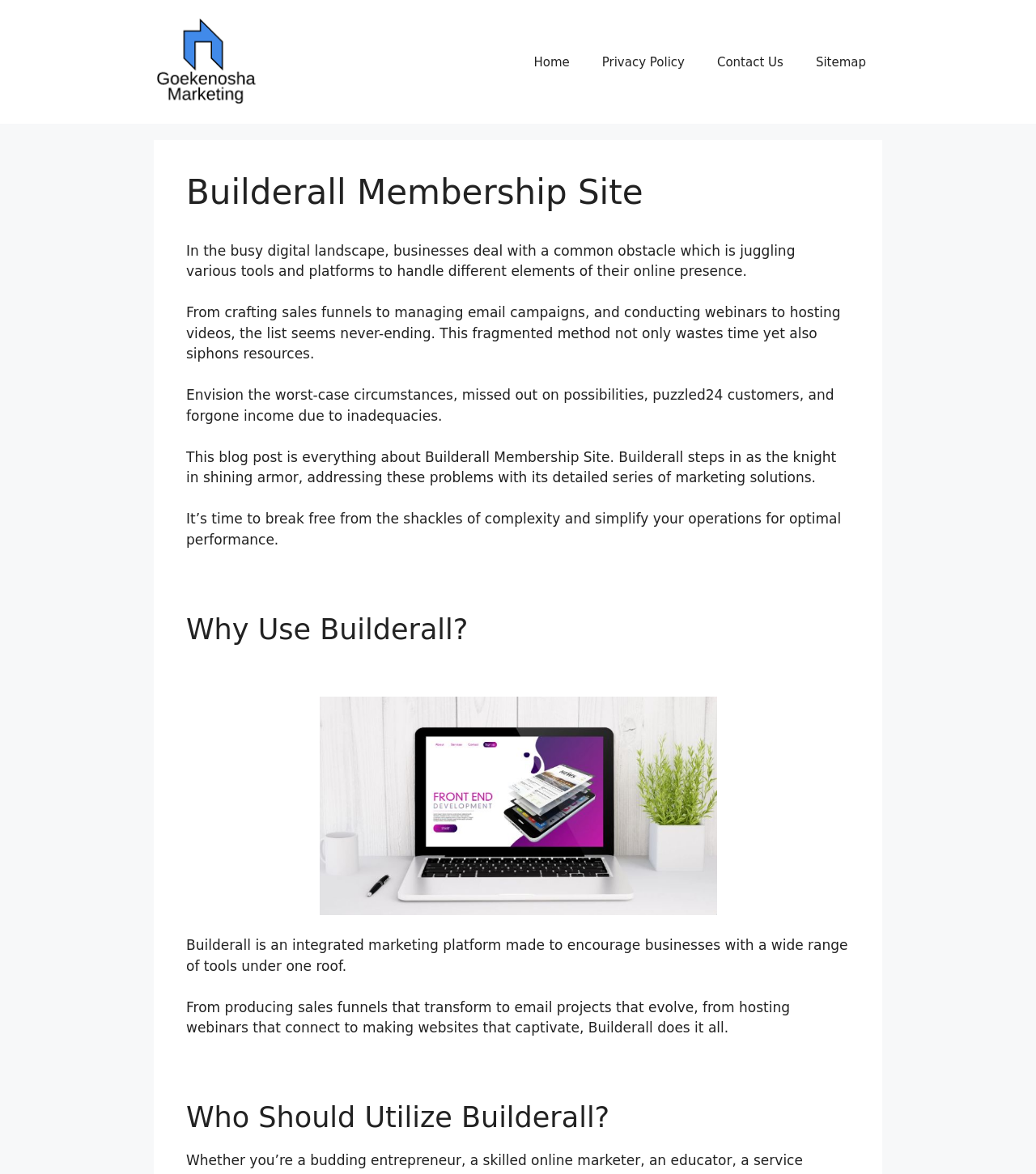Utilize the details in the image to thoroughly answer the following question: What is the tone of the webpage?

The webpage is providing information about Builderall and its features, and the tone of the content is neutral and informative, suggesting that the purpose of the webpage is to educate readers about Builderall rather than to persuade or entertain them.